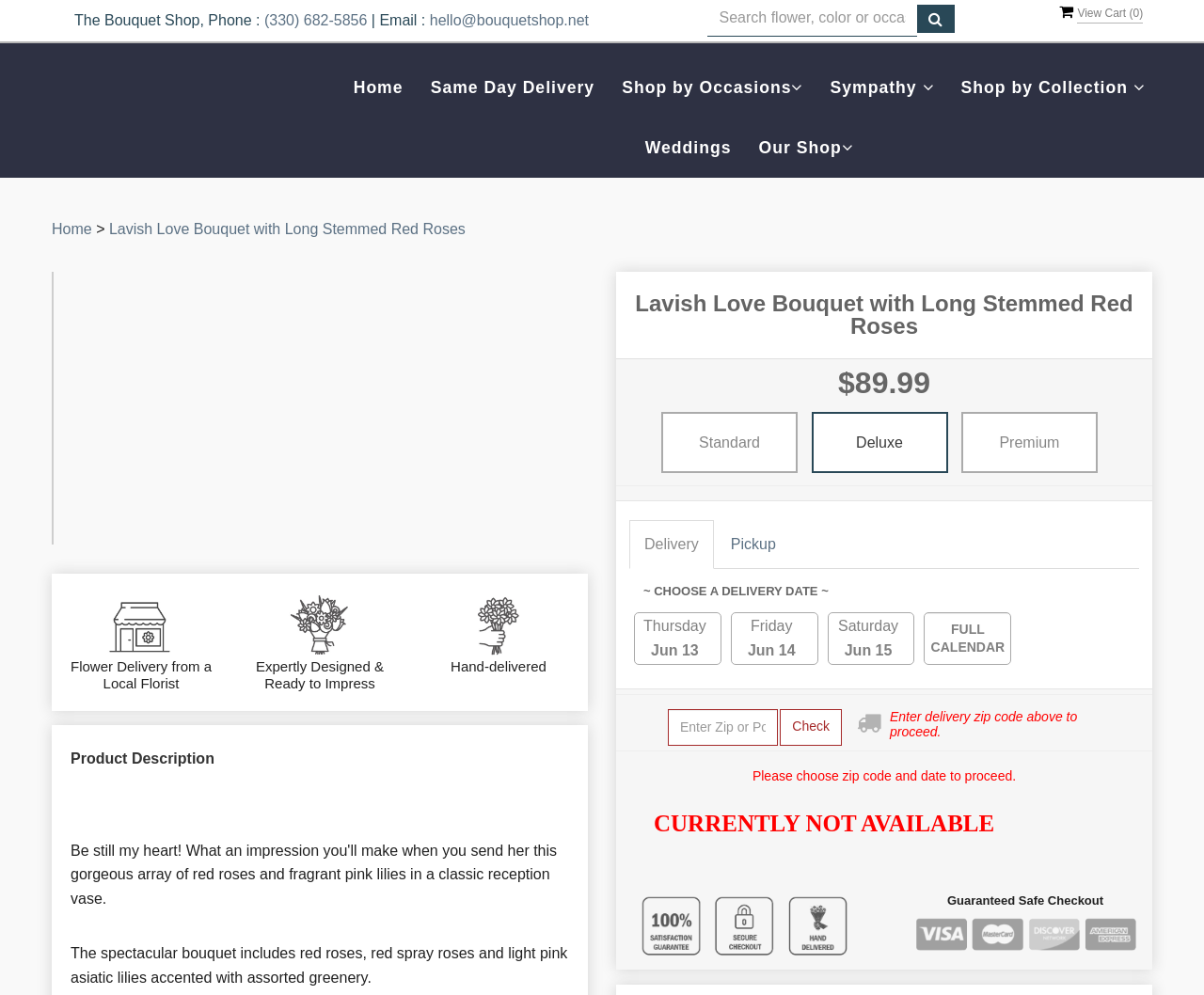Please identify the bounding box coordinates of the clickable region that I should interact with to perform the following instruction: "Click the 'Home' link". The coordinates should be expressed as four float numbers between 0 and 1, i.e., [left, top, right, bottom].

[0.293, 0.069, 0.335, 0.108]